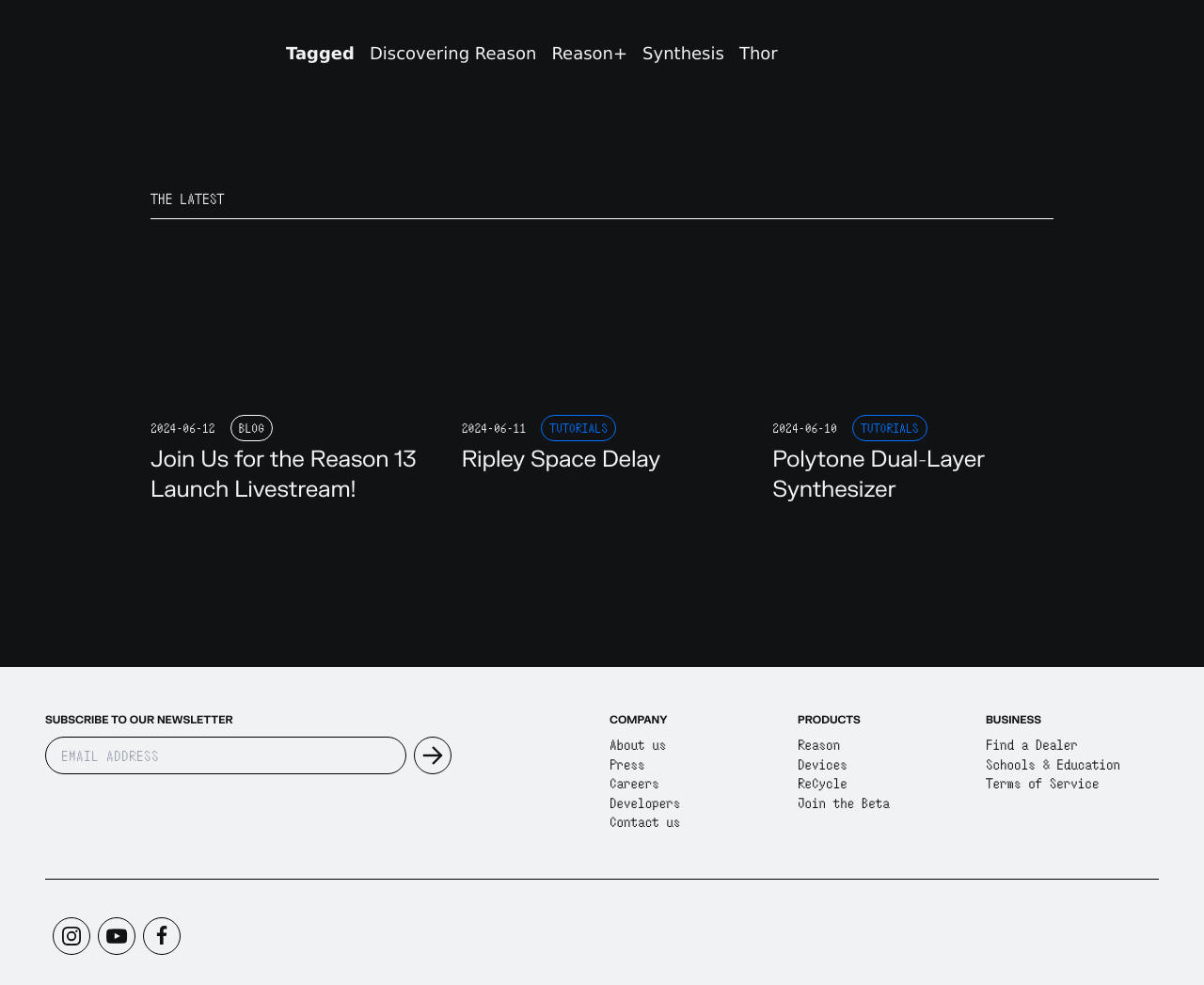Pinpoint the bounding box coordinates of the area that should be clicked to complete the following instruction: "Find a dealer". The coordinates must be given as four float numbers between 0 and 1, i.e., [left, top, right, bottom].

[0.819, 0.748, 0.962, 0.768]